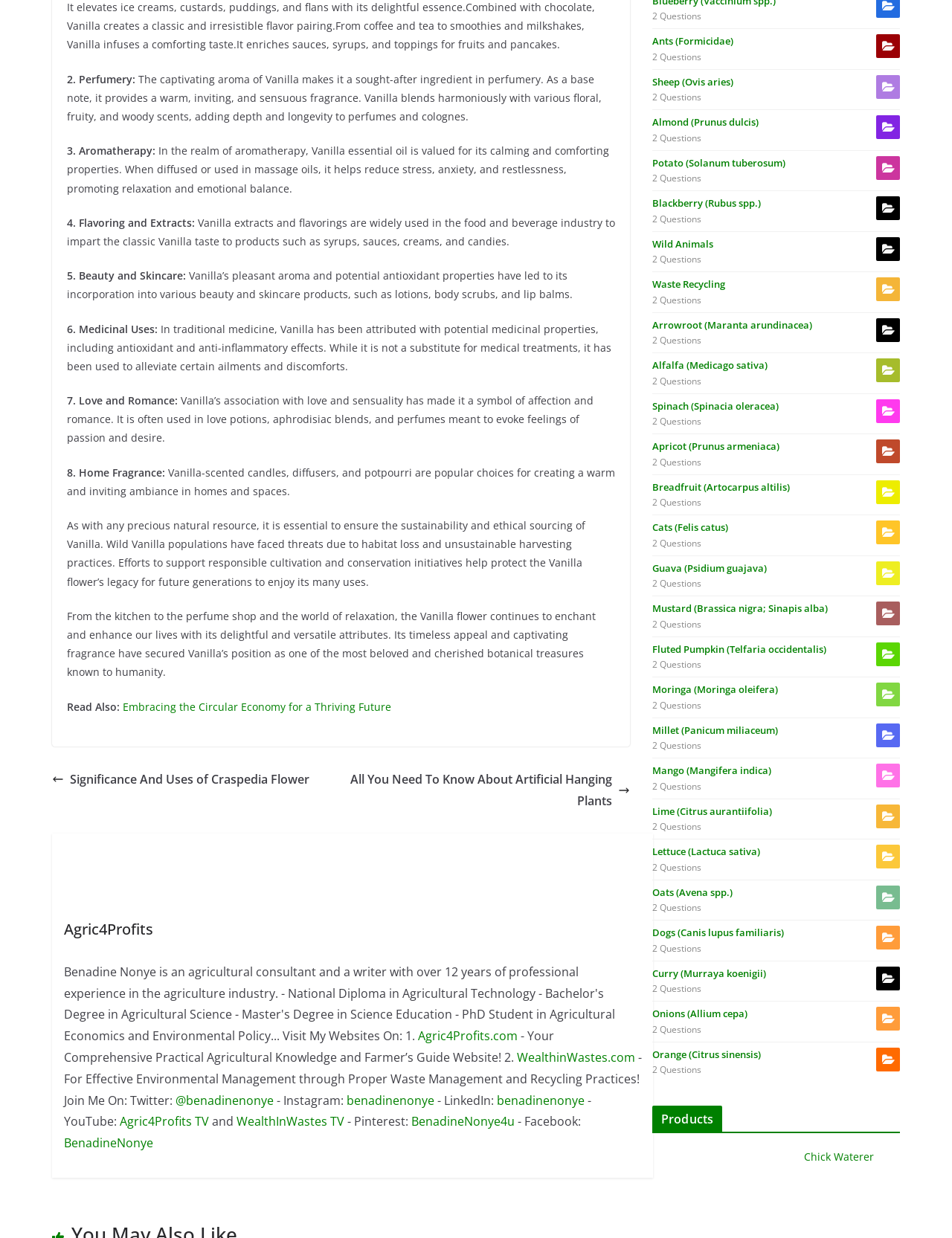Determine the bounding box for the UI element described here: "parent_node: Dogs (Canis lupus familiaris)".

[0.92, 0.748, 0.945, 0.767]